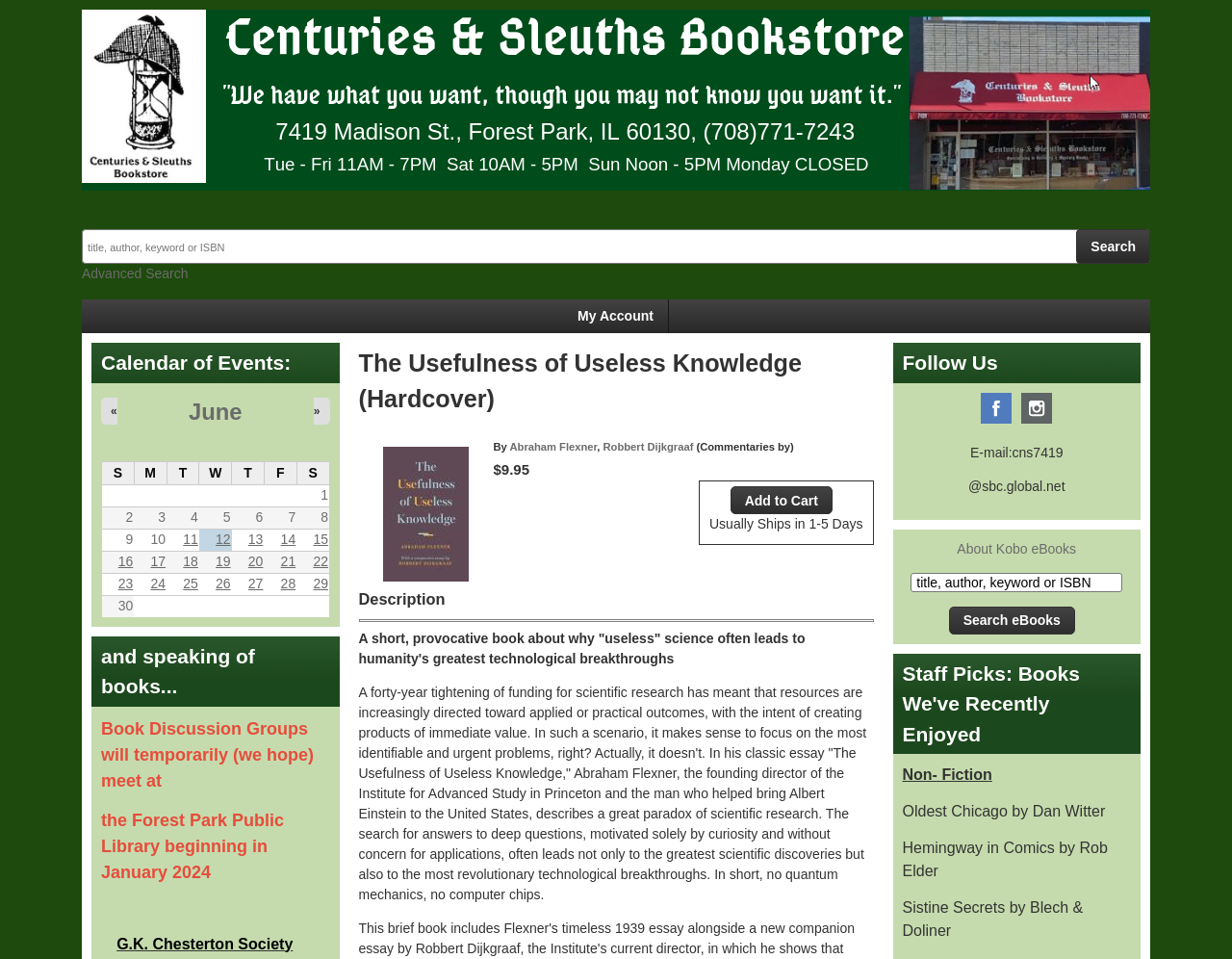What is the name of the bookstore?
Answer with a single word or phrase by referring to the visual content.

Centuries & Sleuths Bookstore